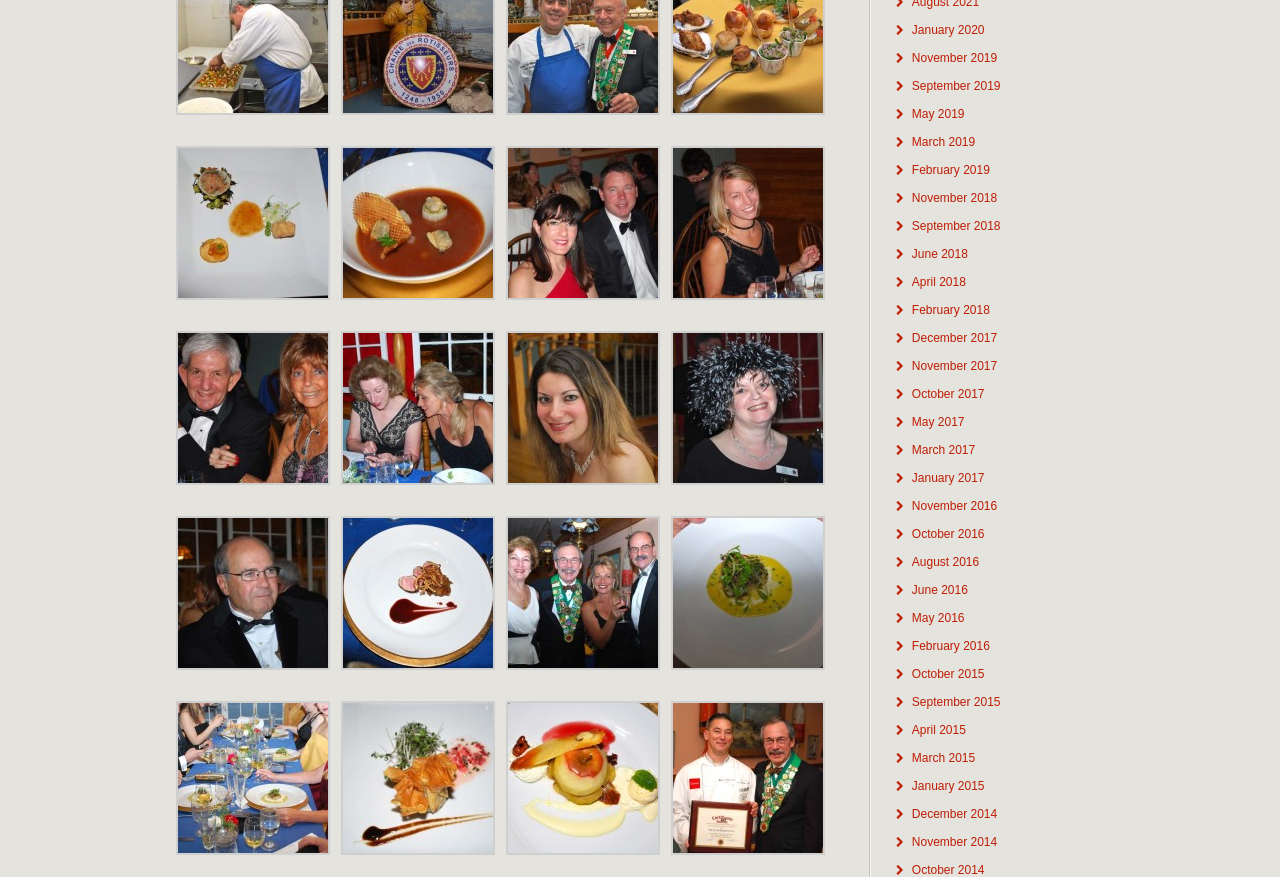Please identify the bounding box coordinates of the clickable region that I should interact with to perform the following instruction: "Click on January 2020". The coordinates should be expressed as four float numbers between 0 and 1, i.e., [left, top, right, bottom].

[0.712, 0.026, 0.769, 0.042]